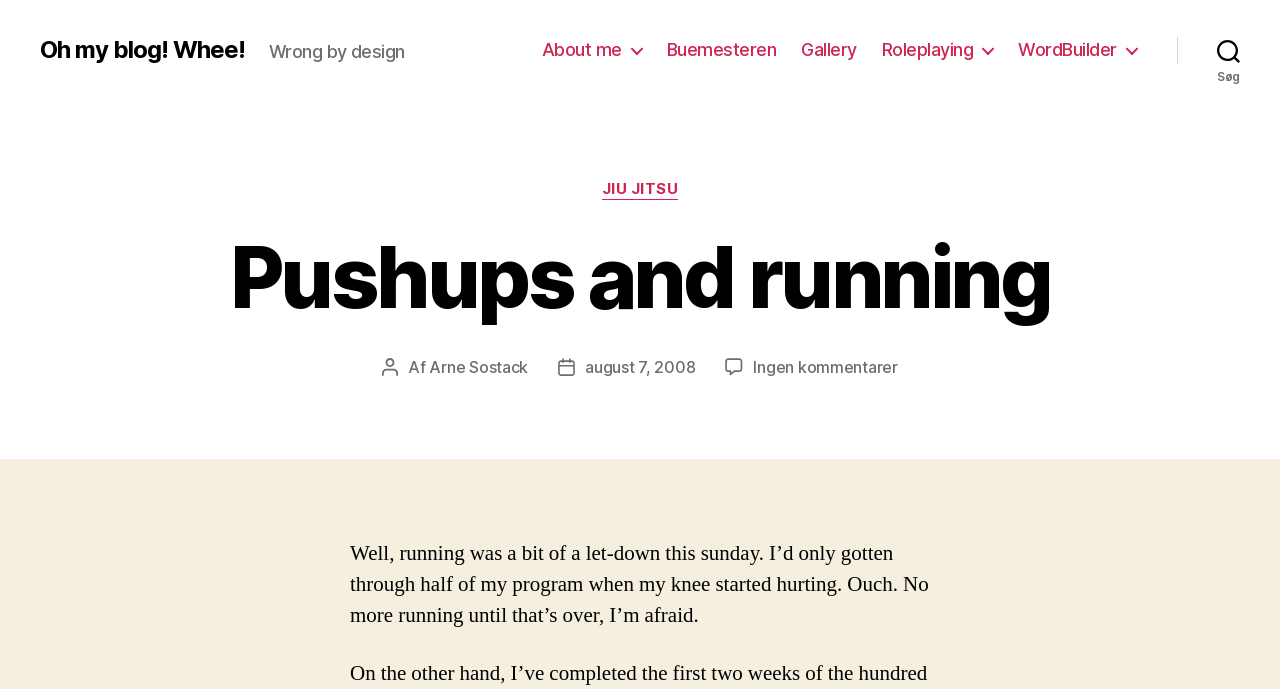Please locate the bounding box coordinates of the element's region that needs to be clicked to follow the instruction: "Click on the 'Søg' button". The bounding box coordinates should be provided as four float numbers between 0 and 1, i.e., [left, top, right, bottom].

[0.92, 0.041, 1.0, 0.104]